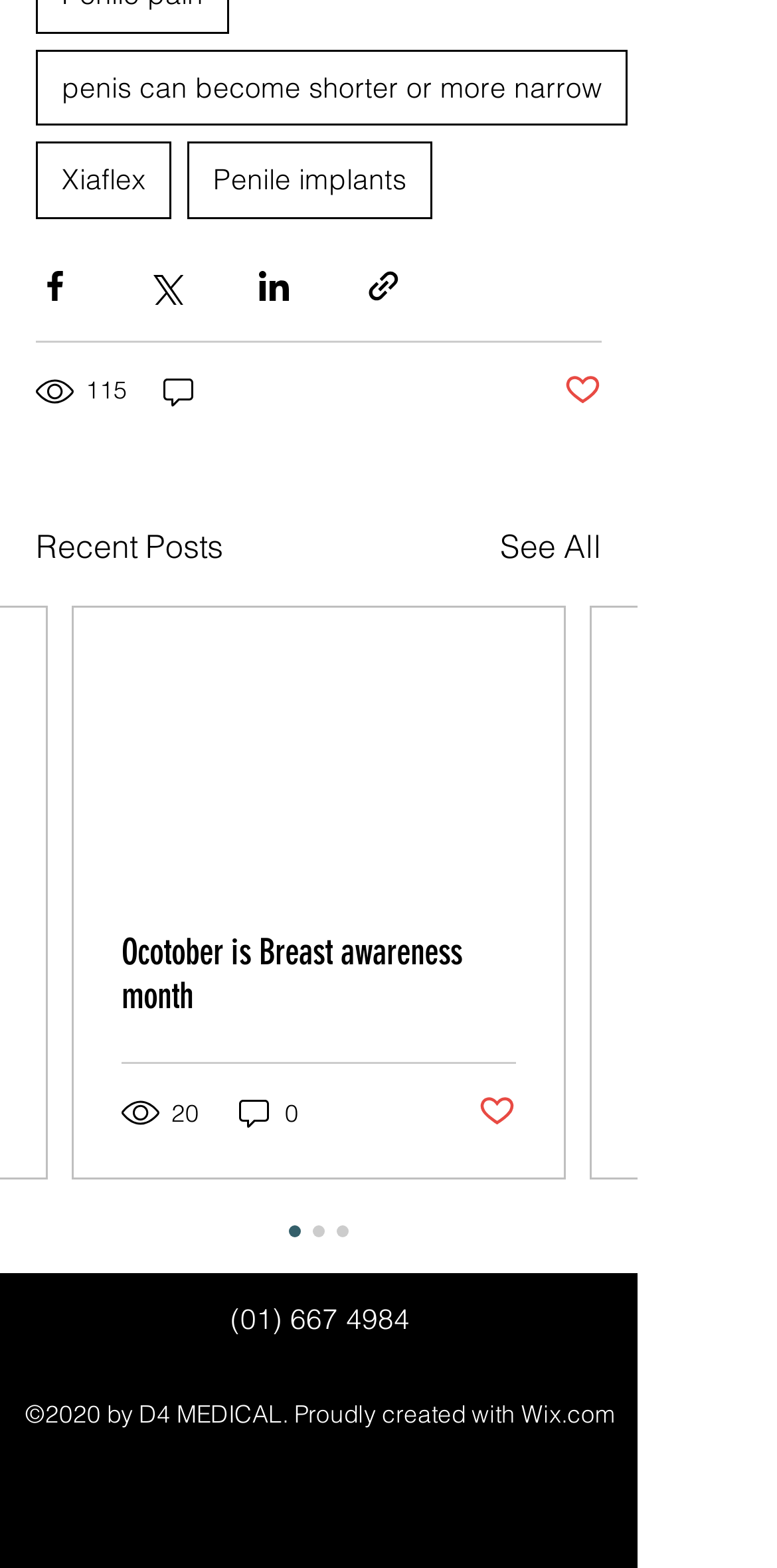Locate the bounding box coordinates of the element that should be clicked to fulfill the instruction: "Share the post via Facebook".

[0.046, 0.17, 0.095, 0.194]